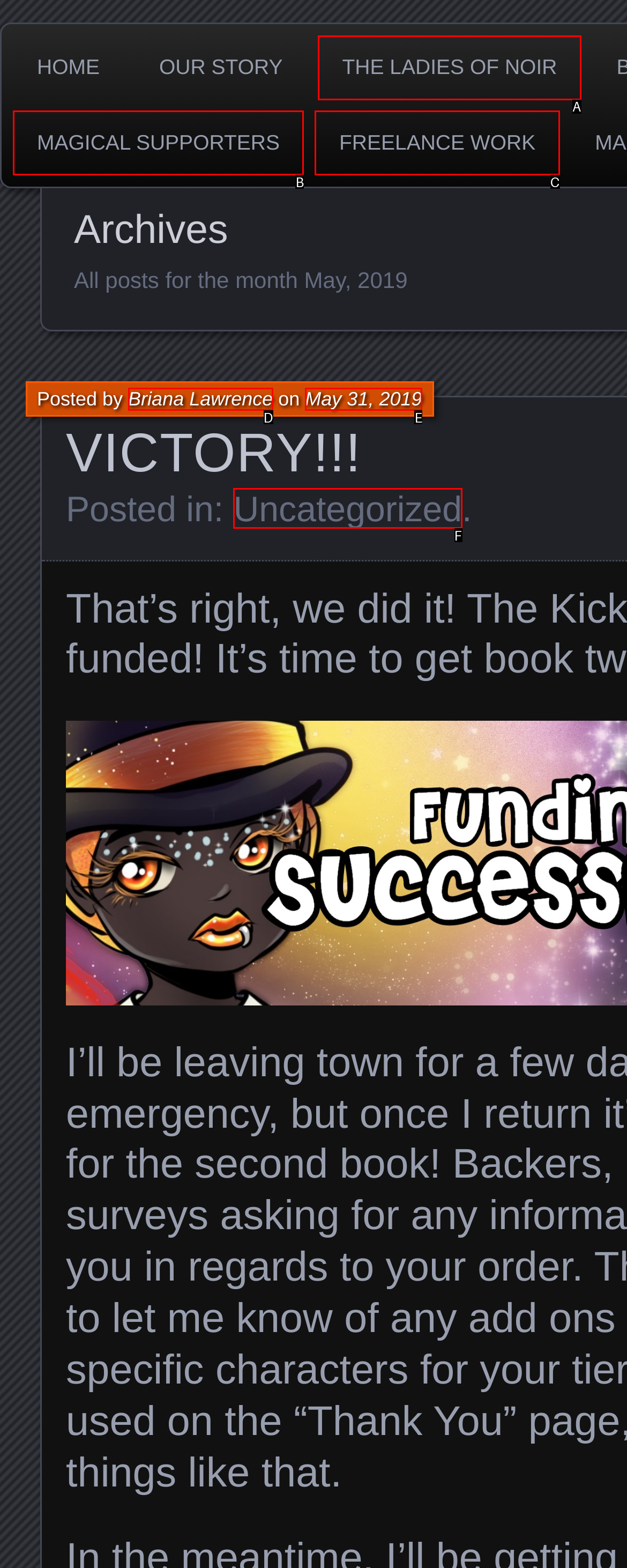Choose the UI element that best aligns with the description: The Ladies of Noir
Respond with the letter of the chosen option directly.

A